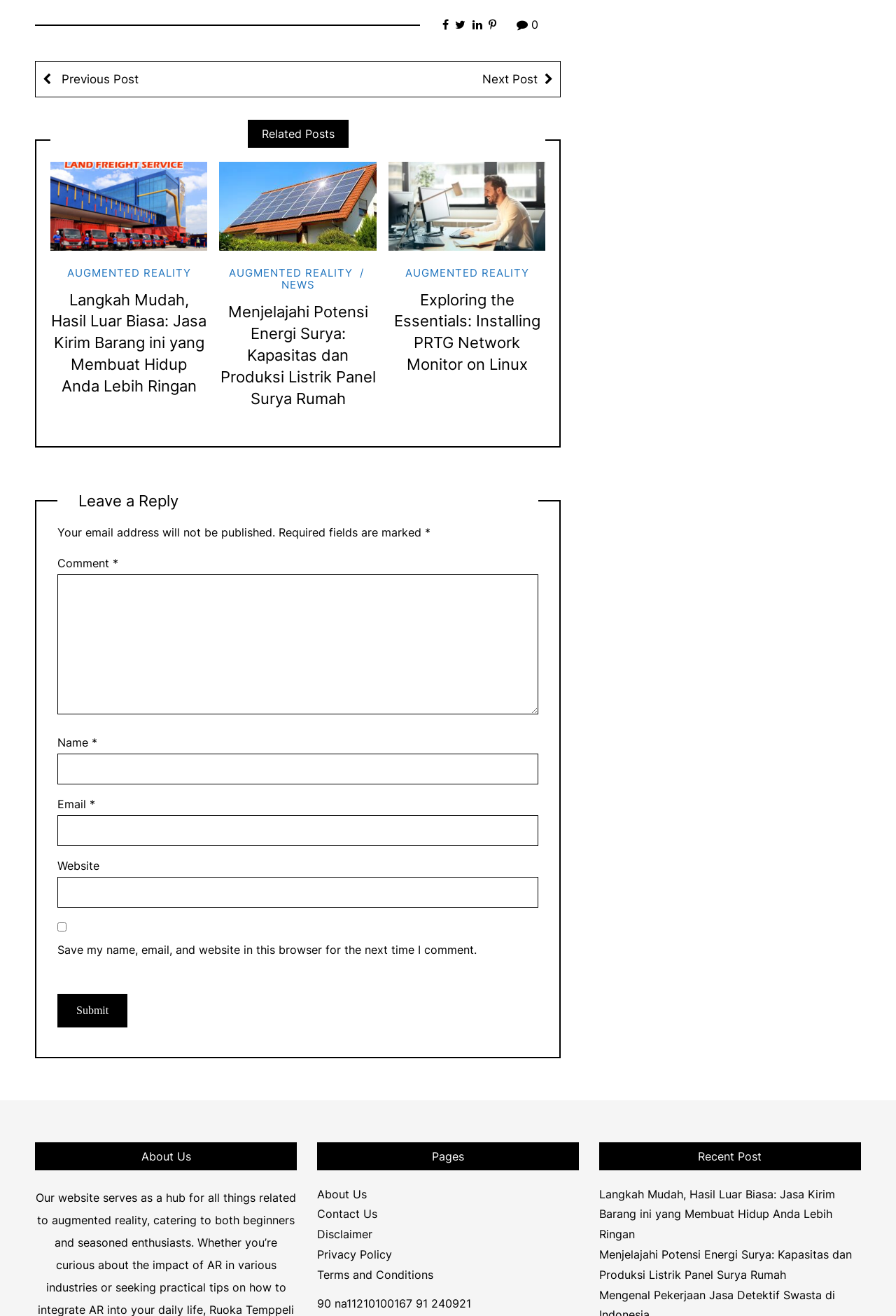Find the bounding box coordinates of the element you need to click on to perform this action: 'Leave a comment'. The coordinates should be represented by four float values between 0 and 1, in the format [left, top, right, bottom].

[0.064, 0.437, 0.601, 0.543]